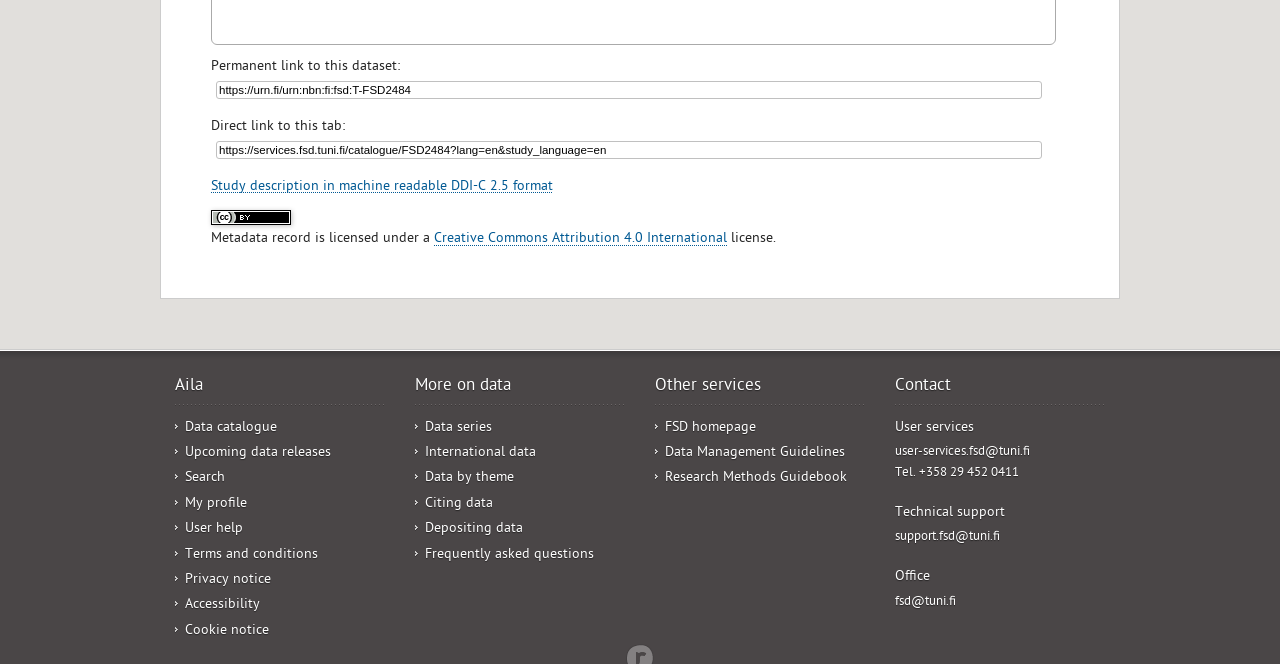Using the provided element description: "Missionary and Child Sponsorship", identify the bounding box coordinates. The coordinates should be four floats between 0 and 1 in the order [left, top, right, bottom].

None